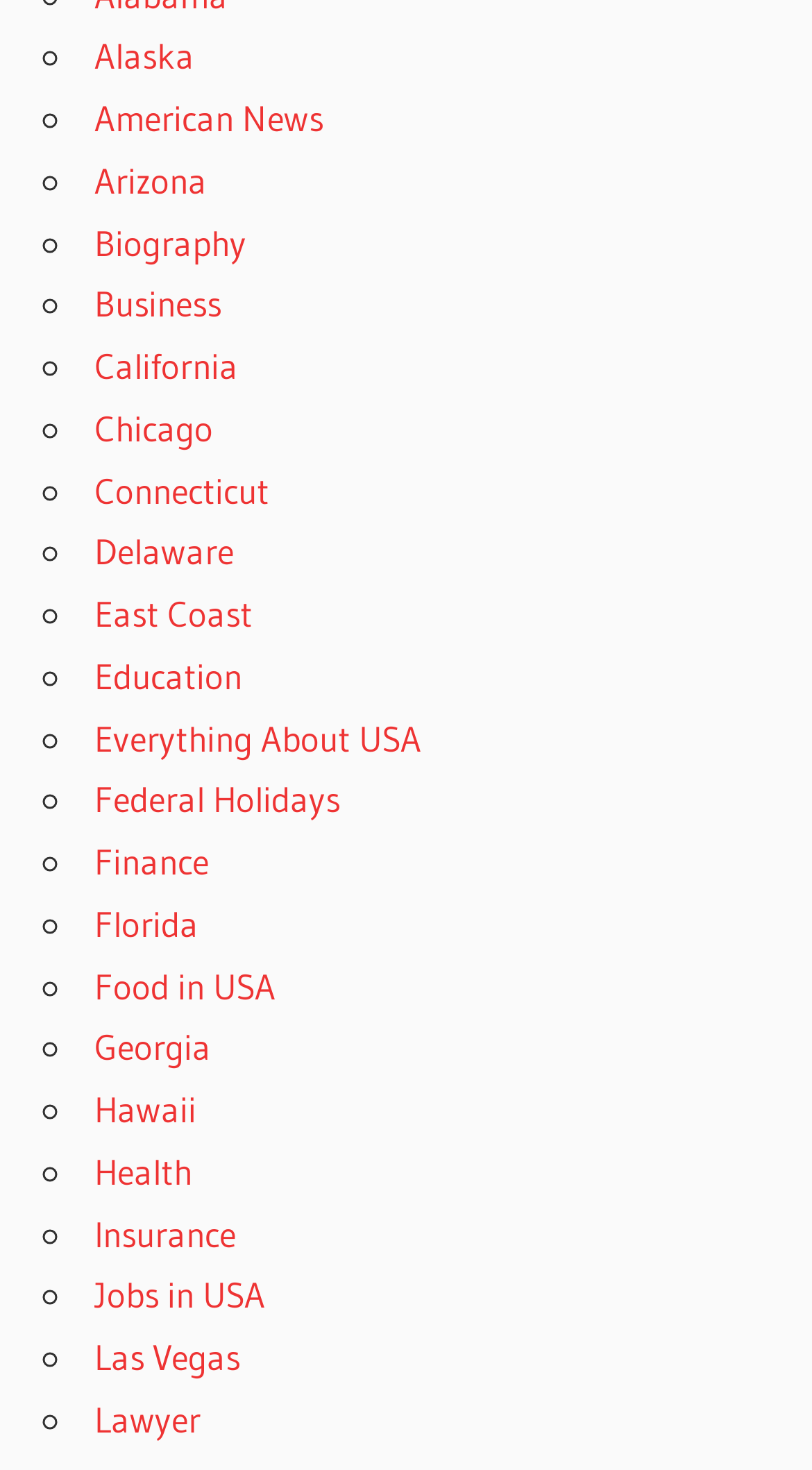Determine the bounding box coordinates of the area to click in order to meet this instruction: "learn about mega888".

None